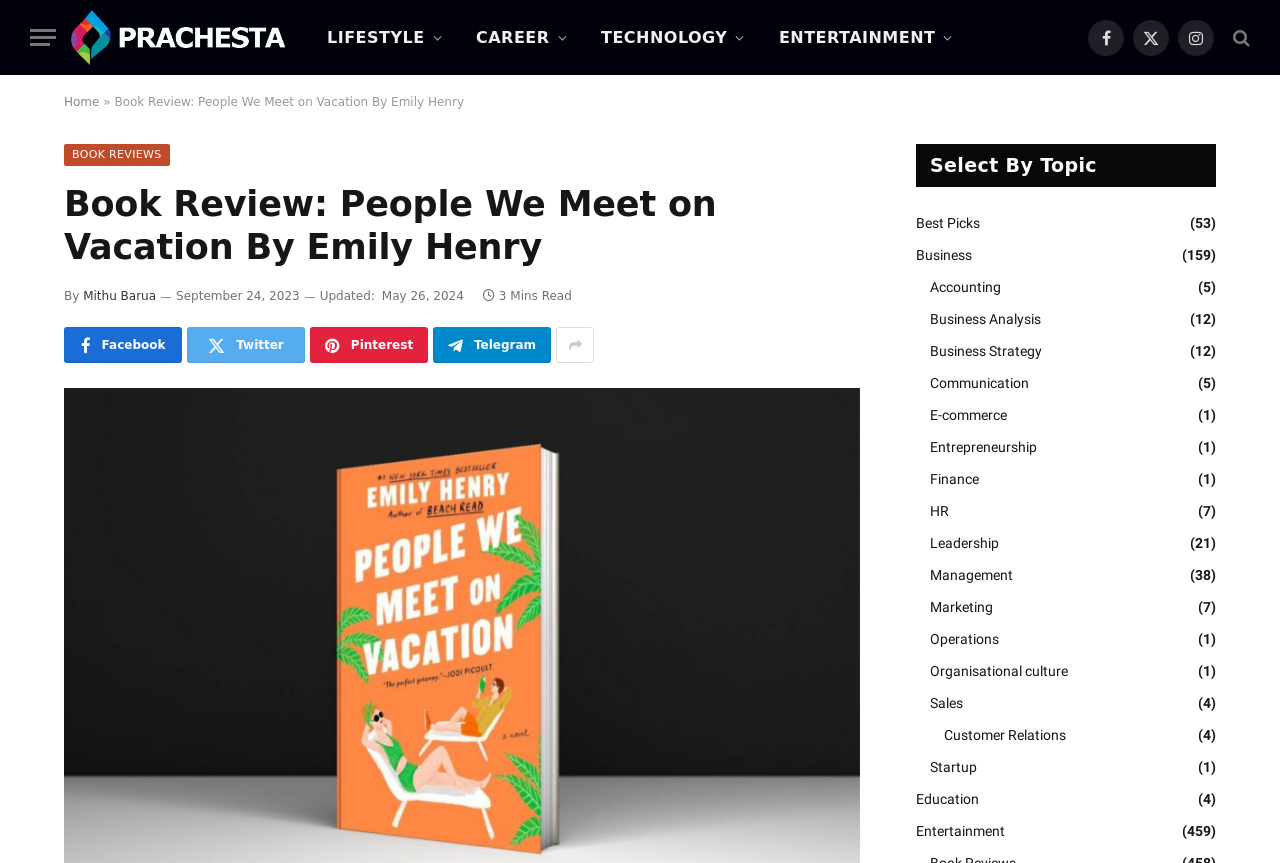Answer the following query with a single word or phrase:
Who is the author of the book?

Emily Henry